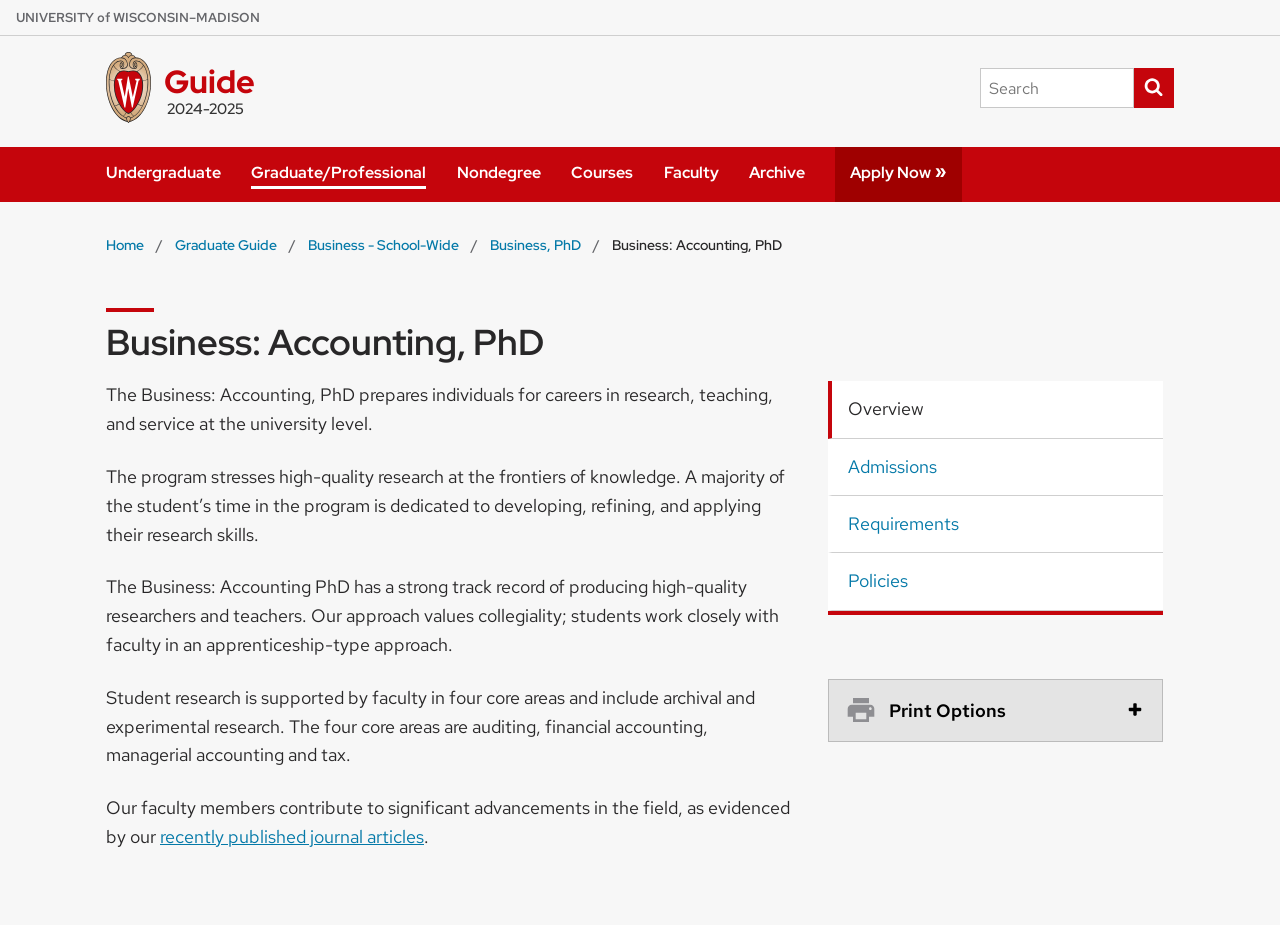What is the purpose of the 'Show Print Options' button?
Give a comprehensive and detailed explanation for the question.

I found the answer by looking at the button 'Show Print Options' at the bottom of the page. The button is likely used to display print options for the page content.